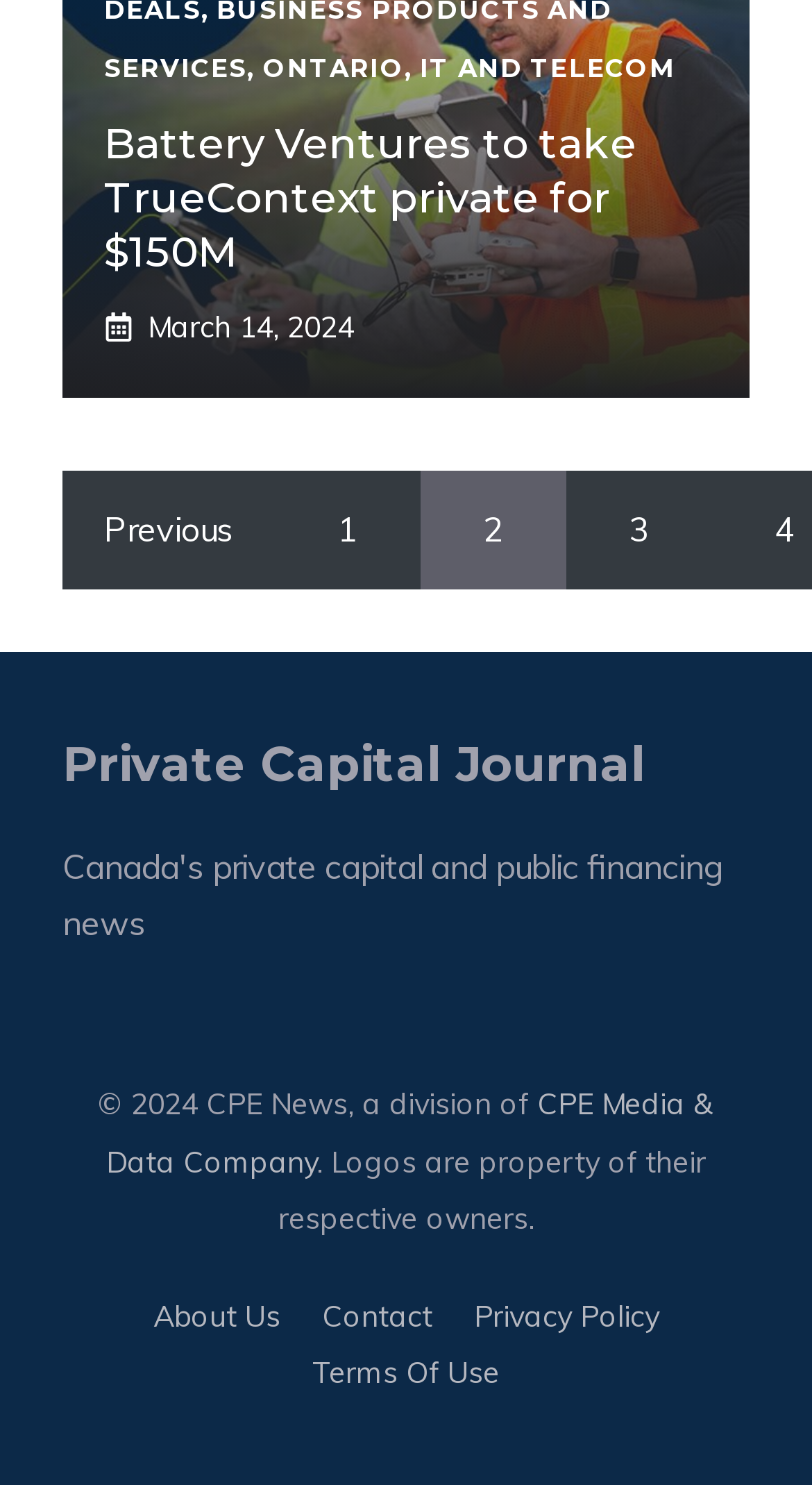Determine the bounding box coordinates of the area to click in order to meet this instruction: "learn about the company".

[0.188, 0.874, 0.345, 0.899]